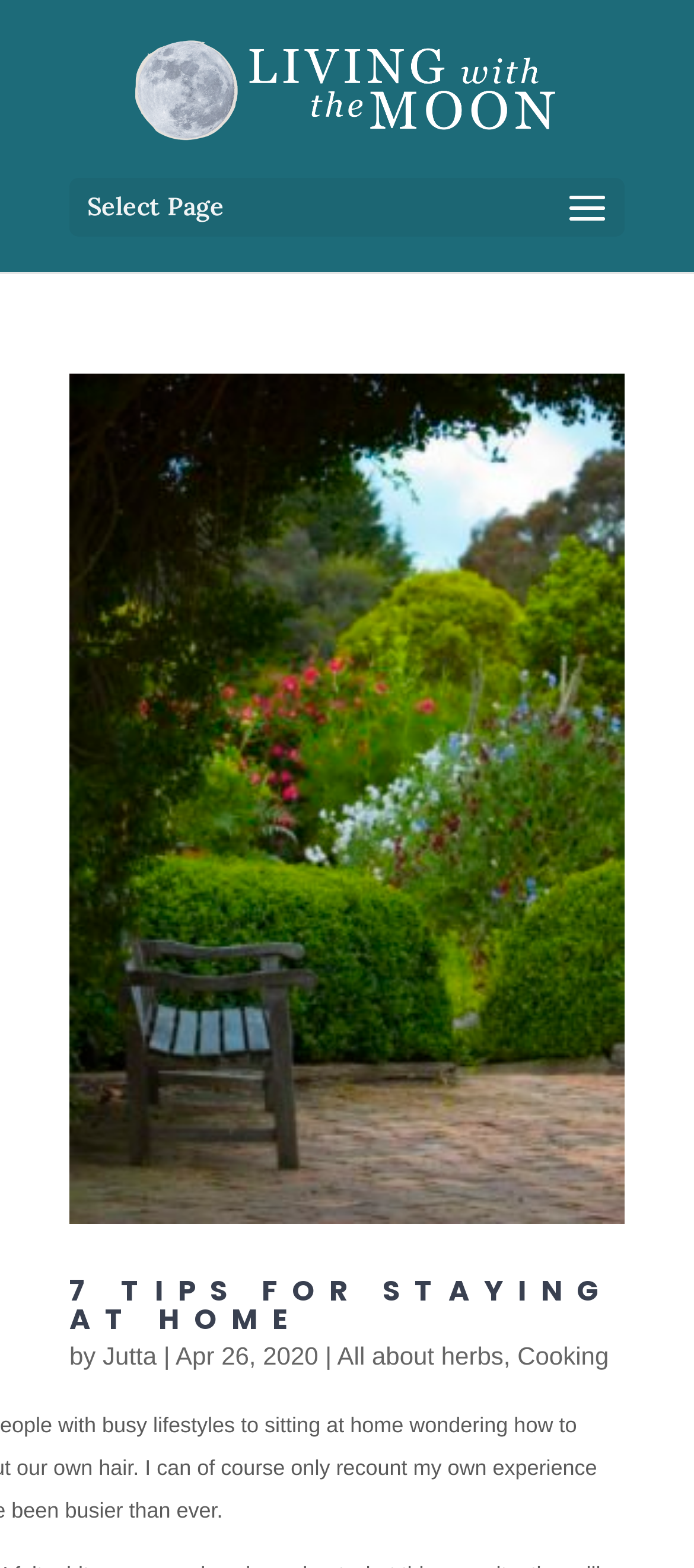Find the UI element described as: "alt="Living With The Moon"" and predict its bounding box coordinates. Ensure the coordinates are four float numbers between 0 and 1, [left, top, right, bottom].

[0.18, 0.047, 0.827, 0.064]